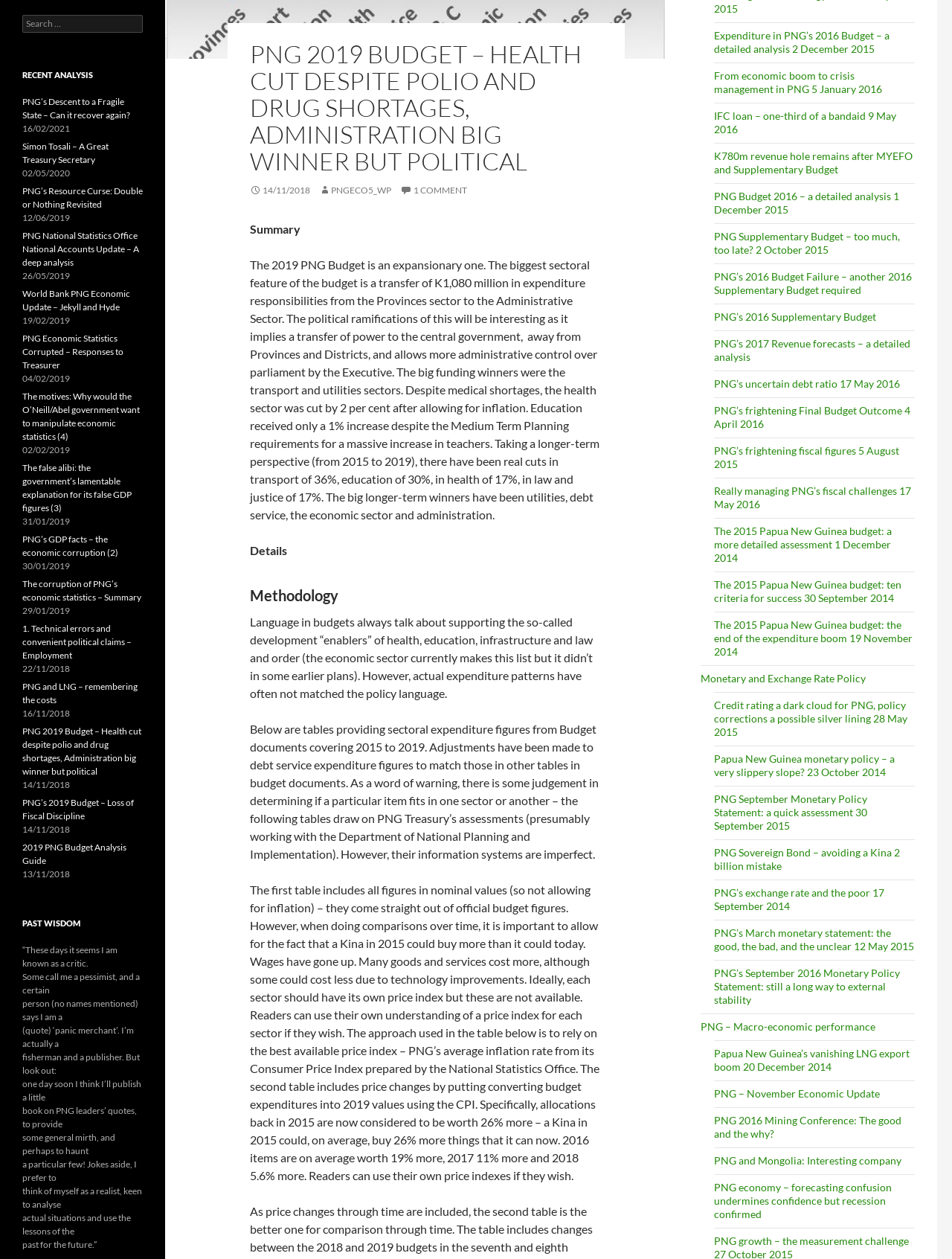Find the bounding box of the web element that fits this description: "14/11/2018".

[0.262, 0.147, 0.326, 0.155]